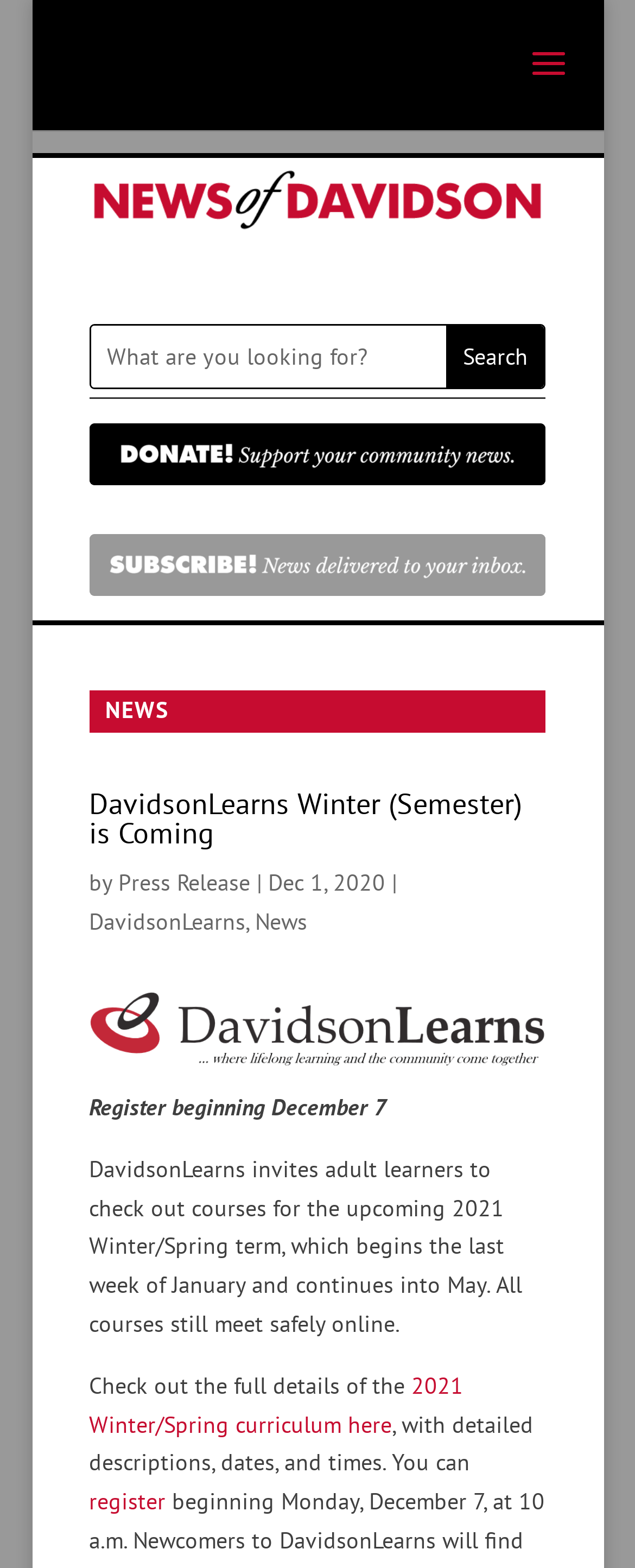Please give a short response to the question using one word or a phrase:
What is the topic of the news?

DavidsonLearns Winter Semester